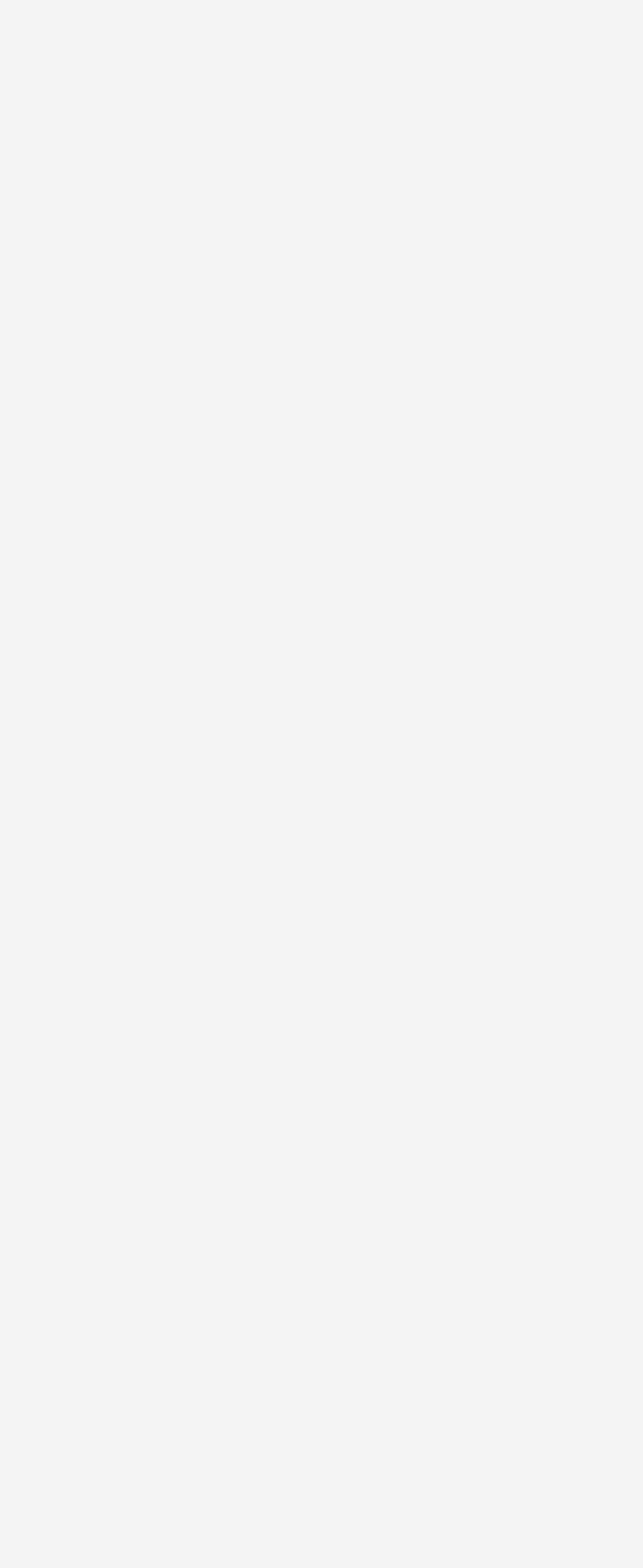Determine the bounding box coordinates of the clickable region to carry out the instruction: "Downvote the comment".

[0.831, 0.335, 0.869, 0.358]